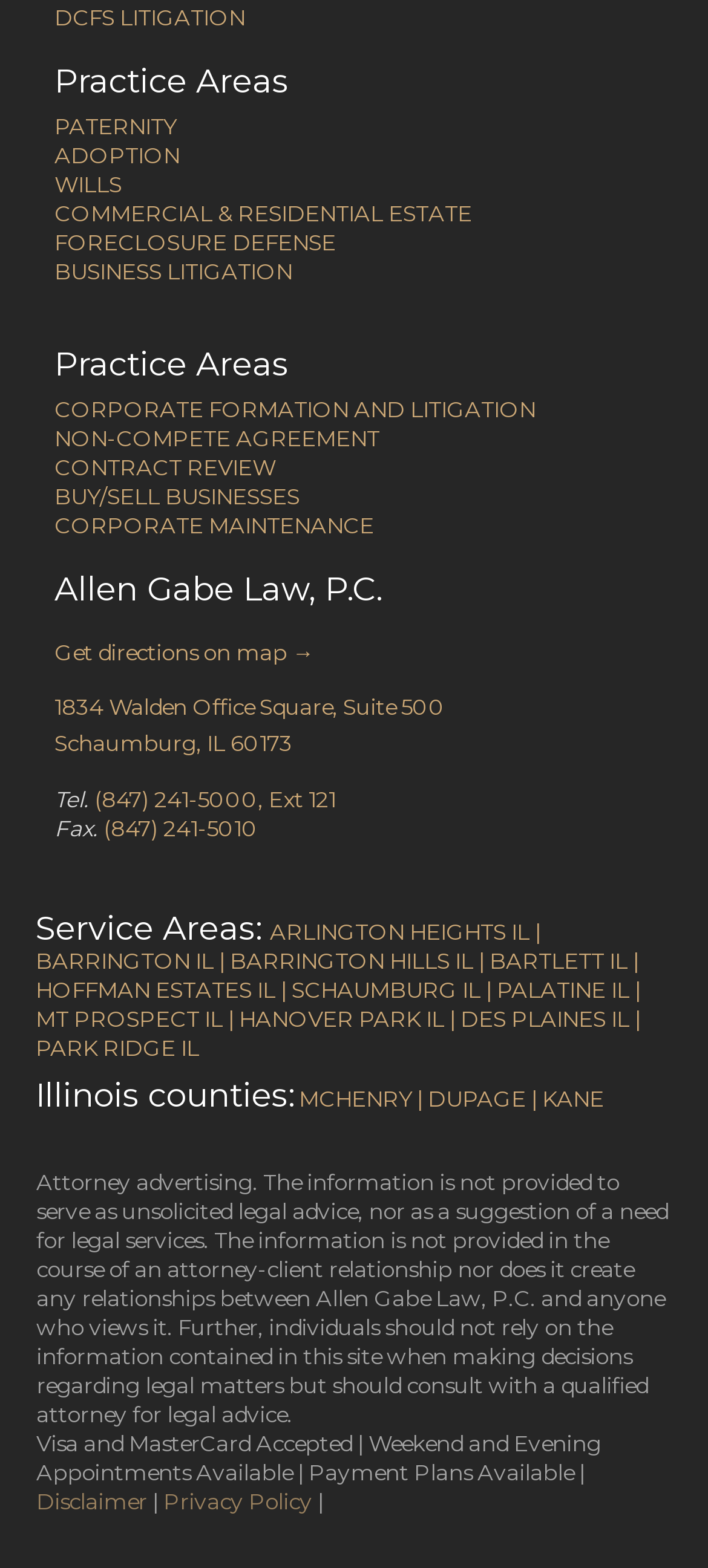Can you identify the bounding box coordinates of the clickable region needed to carry out this instruction: 'Call the phone number'? The coordinates should be four float numbers within the range of 0 to 1, stated as [left, top, right, bottom].

[0.133, 0.501, 0.474, 0.518]